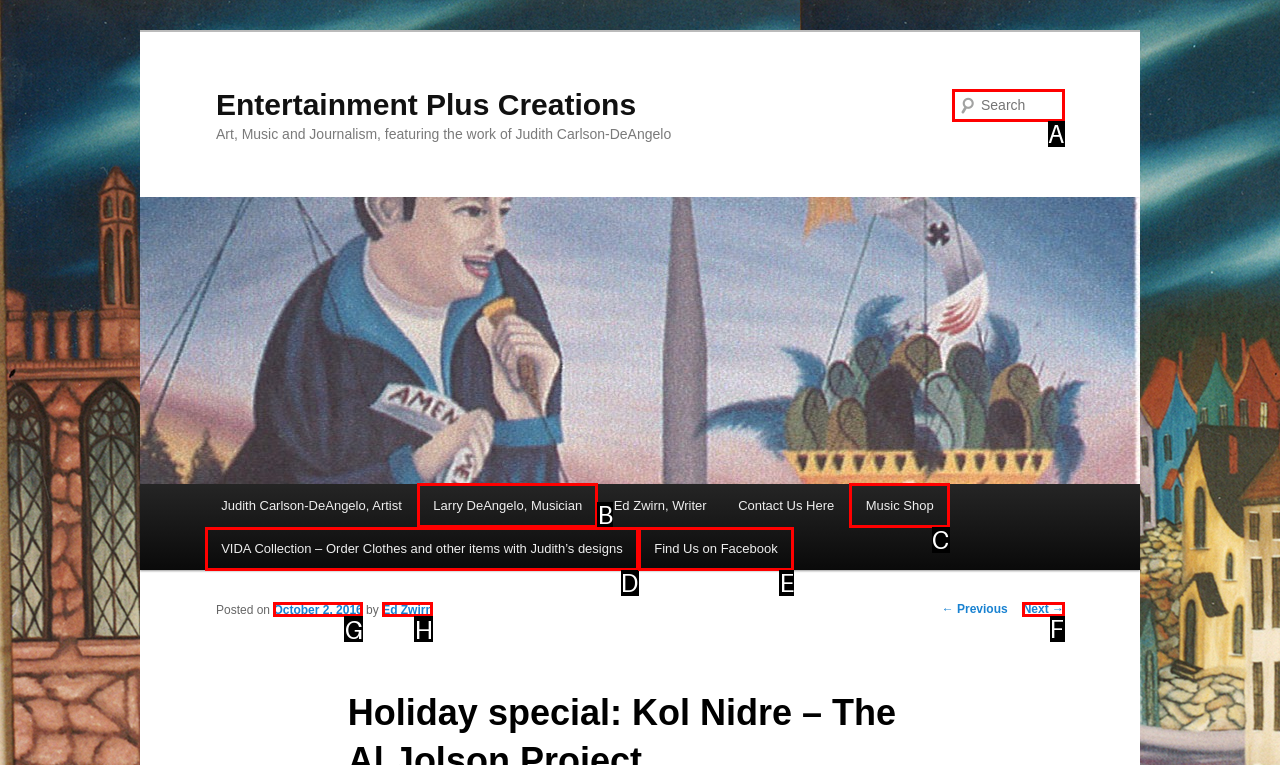Determine which HTML element corresponds to the description: Ed Zwirn. Provide the letter of the correct option.

H